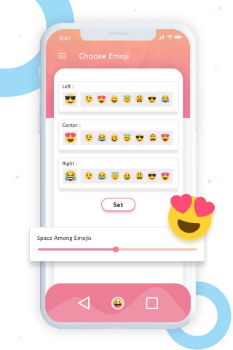Break down the image into a detailed narrative.

The image showcases a mobile app interface titled "Choose Emoji," featuring a playful and vibrant design. The upper portion of the screen is decorated in soft pink tones, enhancing its inviting appearance. Users are presented with three sections labeled "Left," "Center," and "Right," each filled with a variety of colorful emojis, allowing for personalized emoji selection.

Beneath these sections, there is a prominent button labeled "Set," indicating the completion of the emoji selection process. Additionally, a slider titled "Space Among Emojis" is located at the bottom of the screen, enabling users to adjust the spacing between their chosen emojis, accompanied by a heart emoji that adds a touch of whimsy to the interface.

Overall, this interface emphasizes user-friendly customization in a light-hearted, engaging manner, ideal for enhancing digital communication through expressive emoji choices.